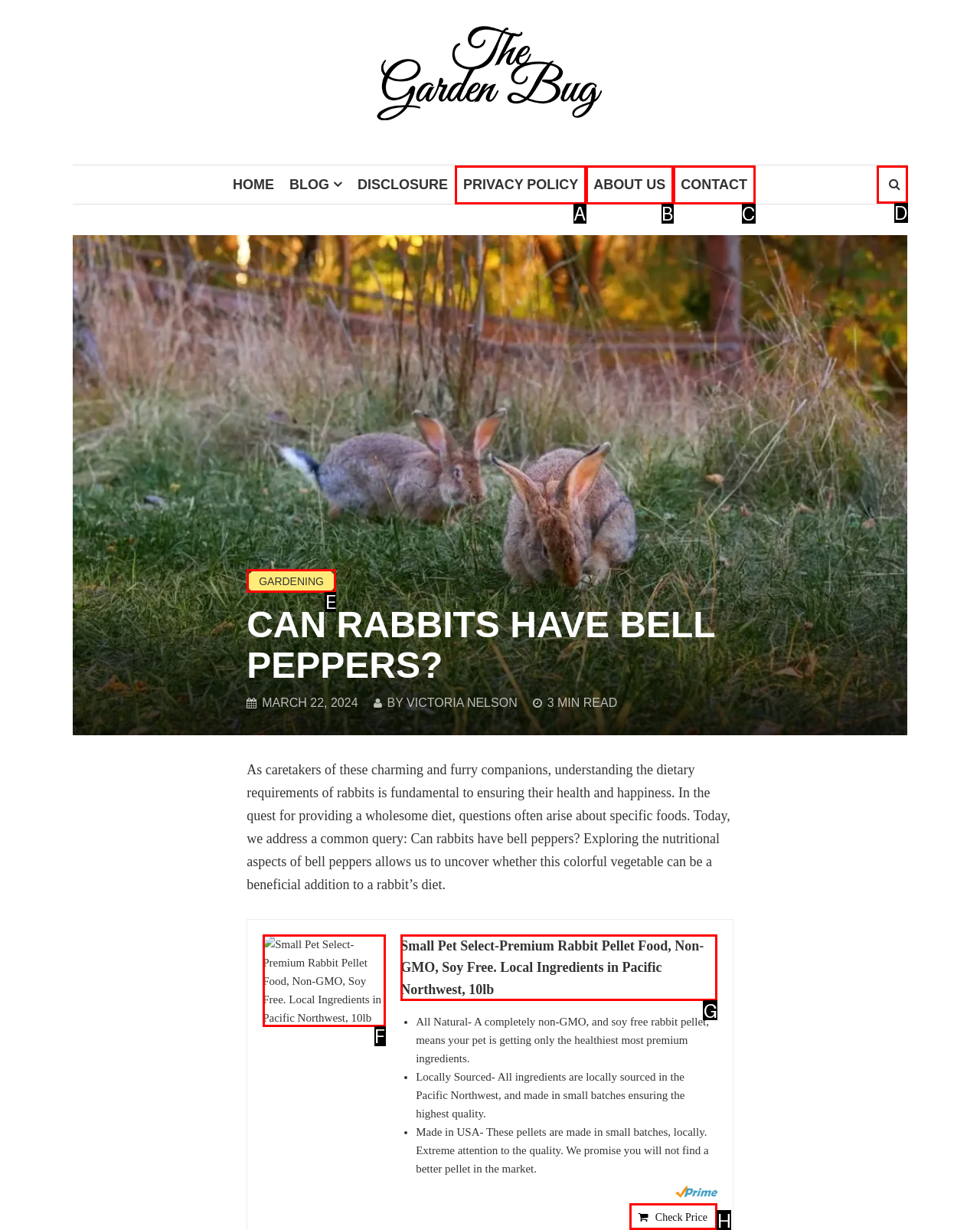From the choices provided, which HTML element best fits the description: About Us? Answer with the appropriate letter.

B